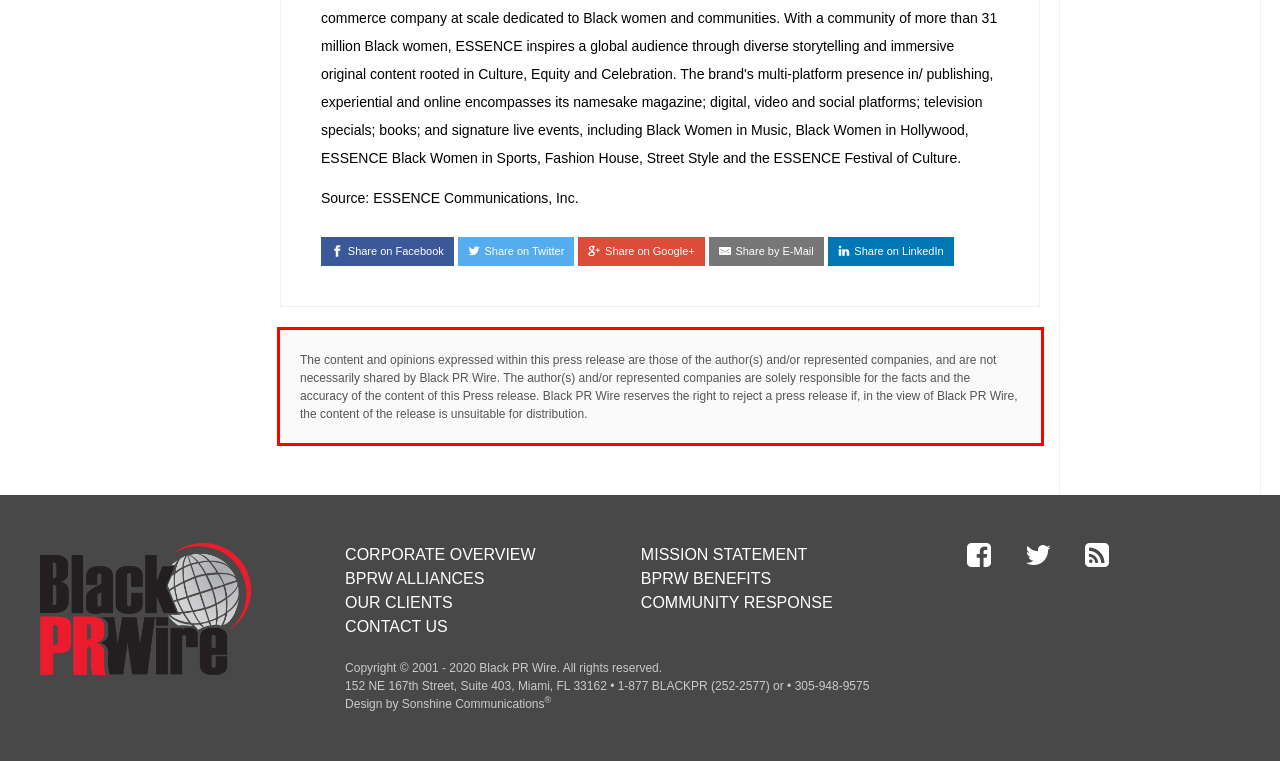Given a webpage screenshot, locate the red bounding box and extract the text content found inside it.

The content and opinions expressed within this press release are those of the author(s) and/or represented companies, and are not necessarily shared by Black PR Wire. The author(s) and/or represented companies are solely responsible for the facts and the accuracy of the content of this Press release. Black PR Wire reserves the right to reject a press release if, in the view of Black PR Wire, the content of the release is unsuitable for distribution.